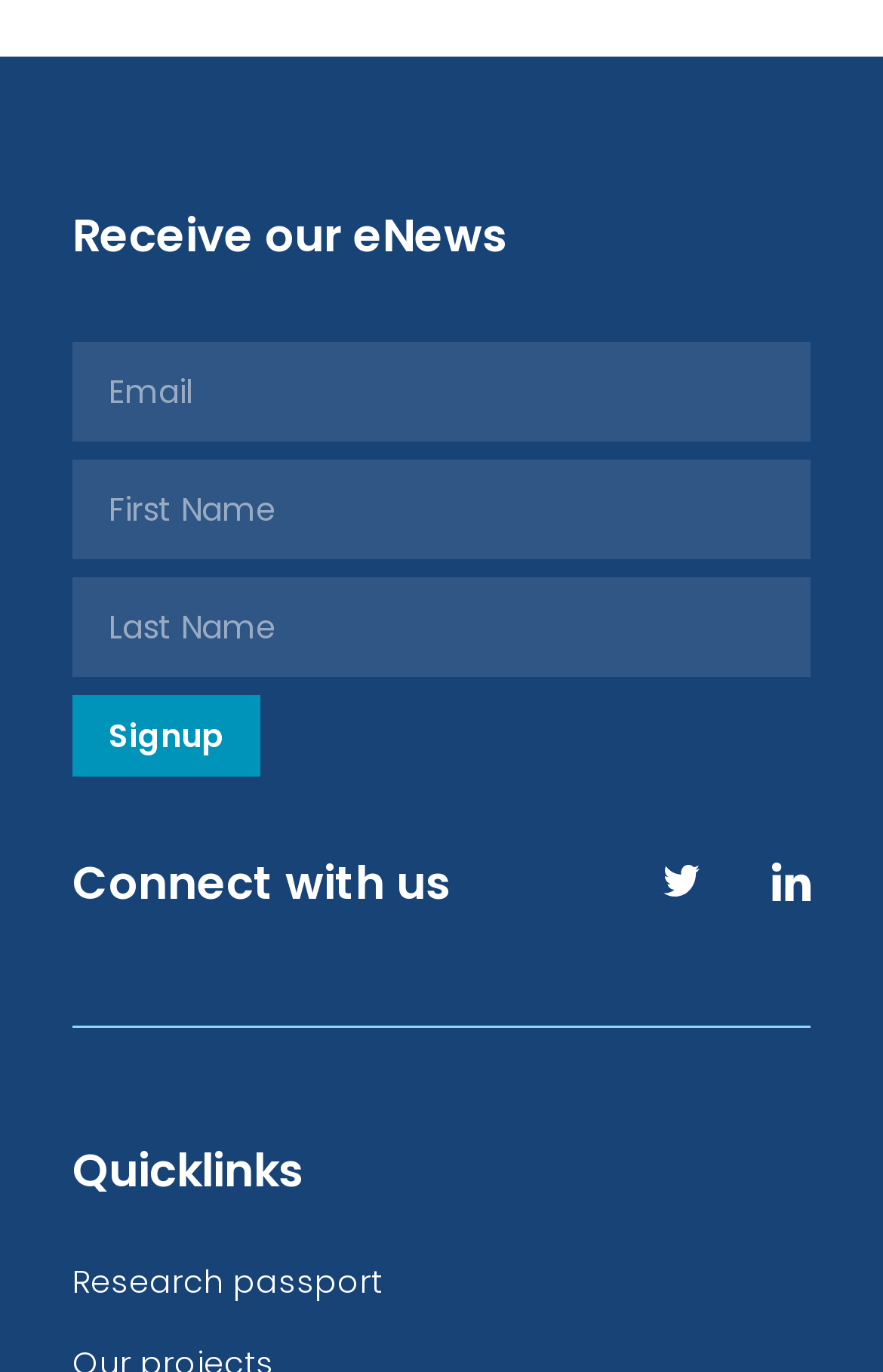Analyze the image and give a detailed response to the question:
What social media platforms are available for connection?

The 'Connect with us' static text is followed by two links, 'twitter' and 'linkedin', which are accompanied by their respective images. This suggests that the website allows users to connect with them on these two social media platforms.